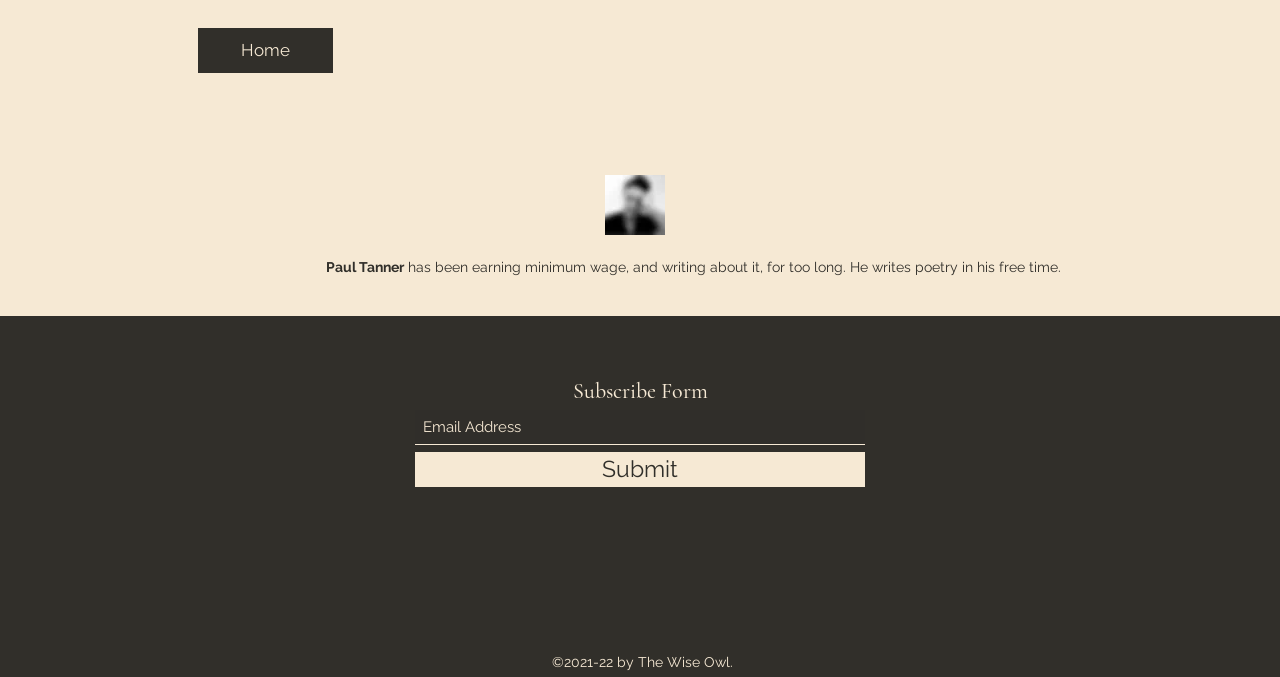Answer the question briefly using a single word or phrase: 
What is the purpose of the form on the webpage?

Subscribe